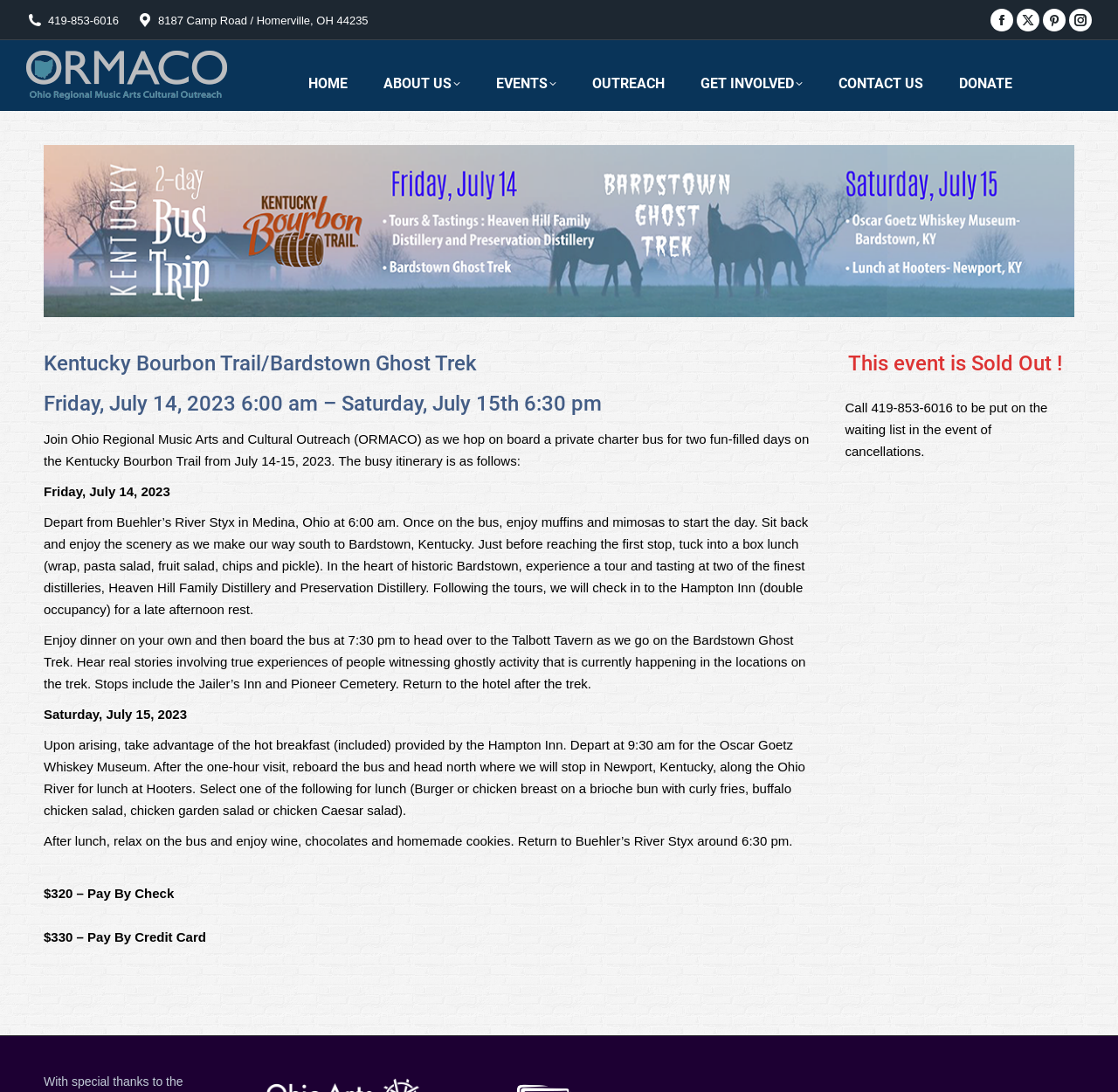Show the bounding box coordinates of the element that should be clicked to complete the task: "Call the phone number for inquiry".

[0.043, 0.012, 0.106, 0.024]